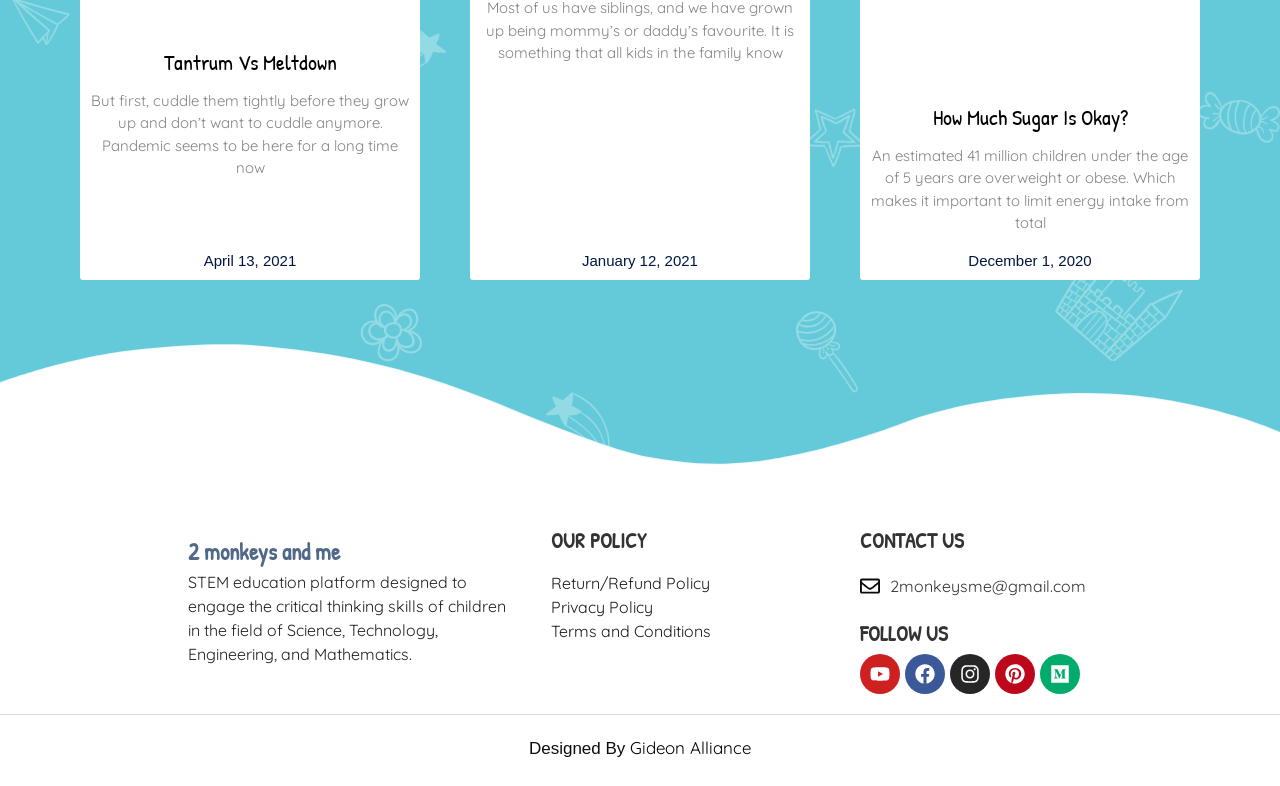Locate the bounding box coordinates of the clickable area to execute the instruction: "Click on the link to read about Tantrum Vs Meltdown". Provide the coordinates as four float numbers between 0 and 1, represented as [left, top, right, bottom].

[0.128, 0.059, 0.263, 0.097]